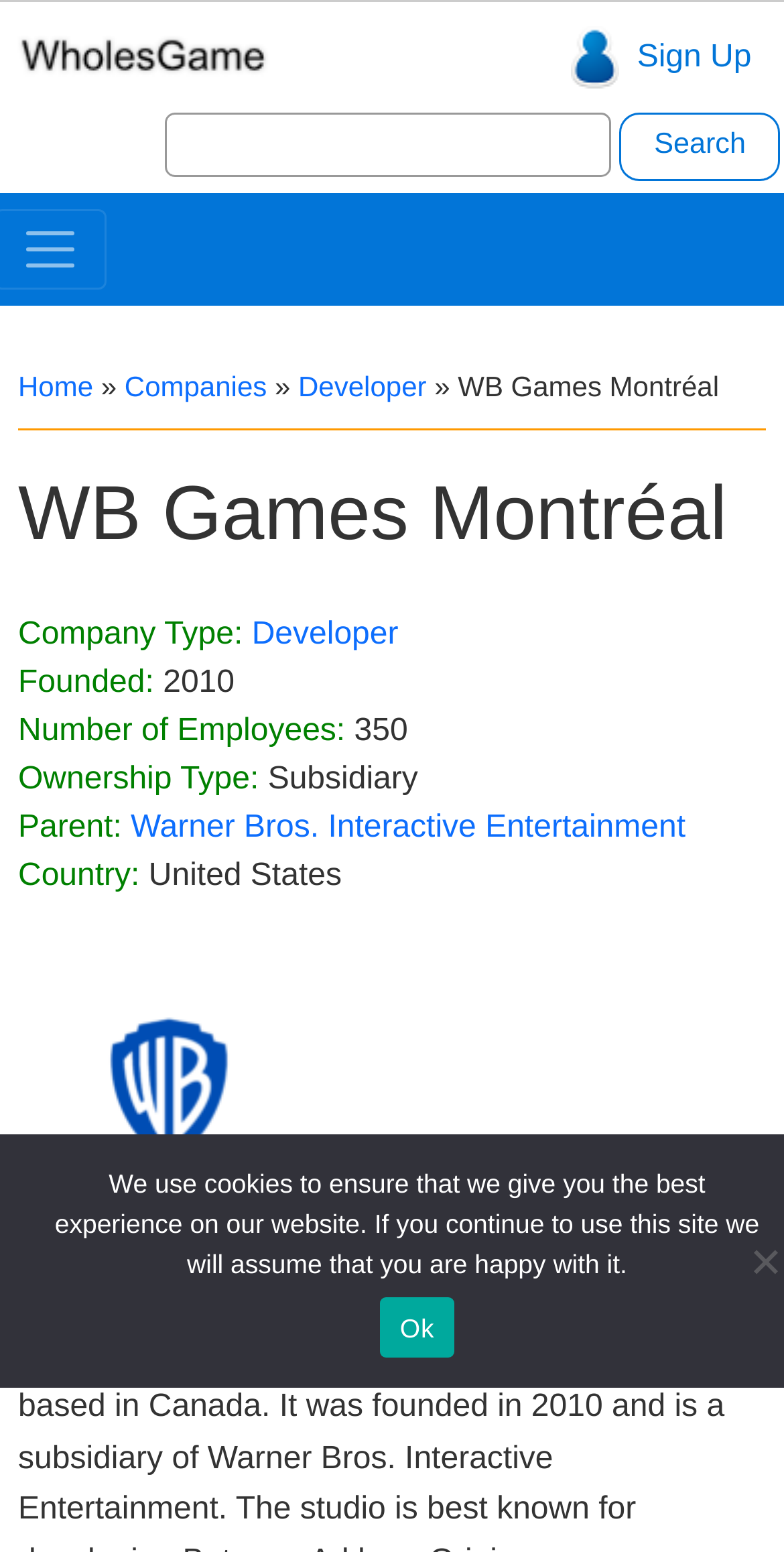Can you determine the main header of this webpage?

WB Games Montréal